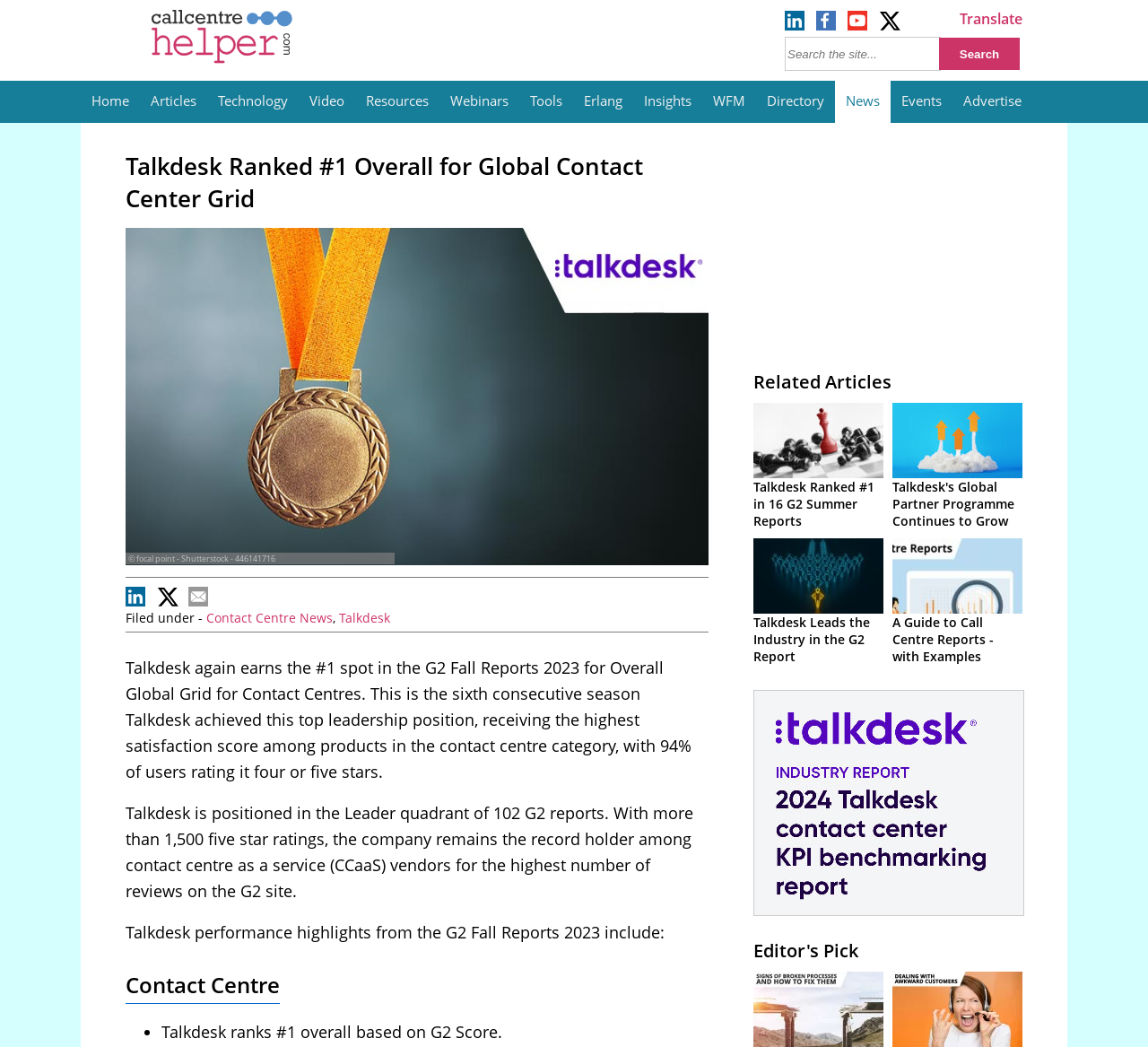Can you determine the bounding box coordinates of the area that needs to be clicked to fulfill the following instruction: "Click the 'Home' button"?

[0.07, 0.077, 0.122, 0.115]